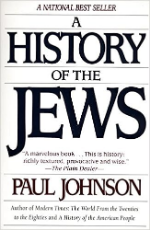Who wrote the endorsement on the book cover?
Please use the visual content to give a single word or phrase answer.

The Plain Dealer